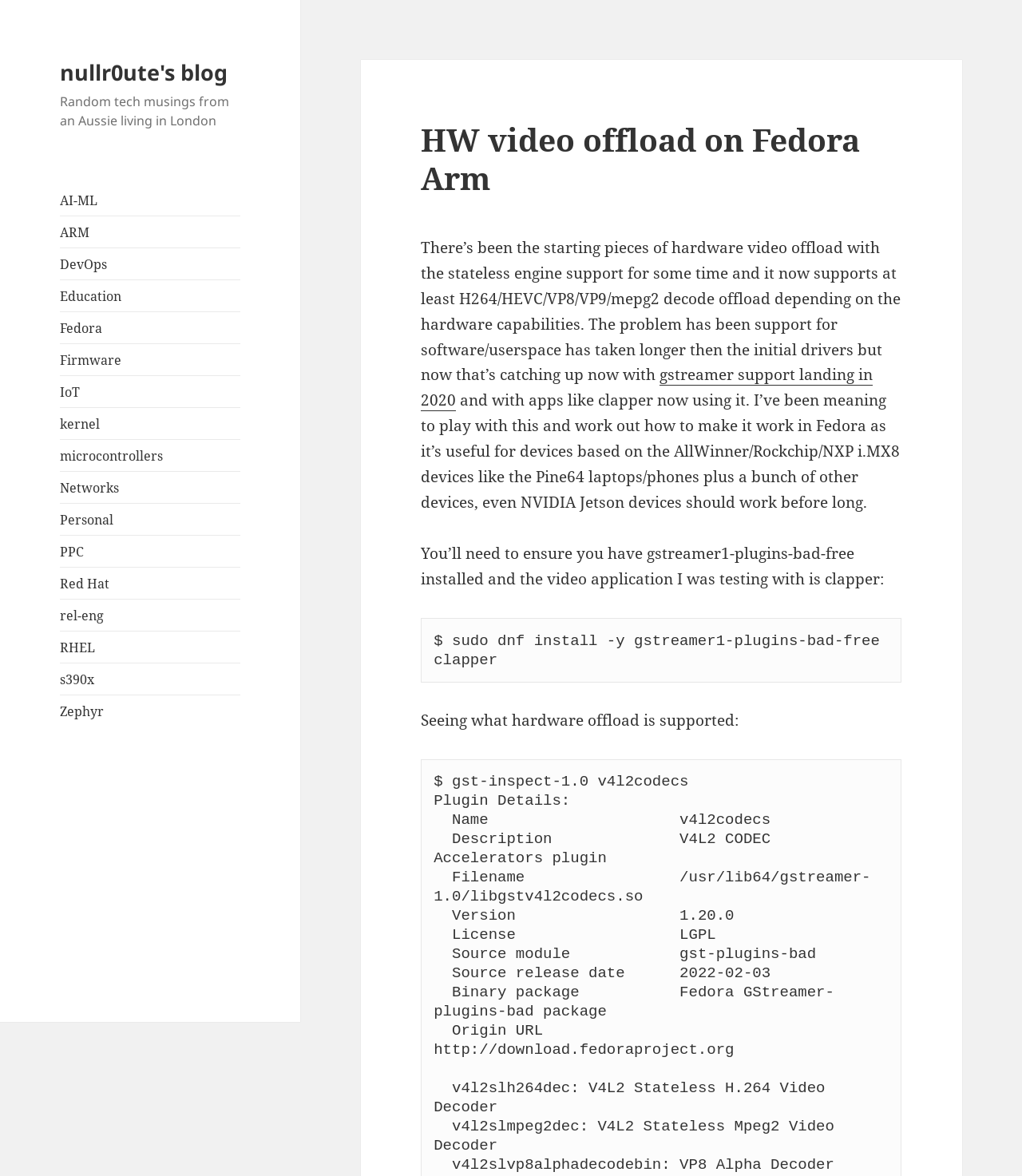Offer a thorough description of the webpage.

The webpage is a blog post titled "HW video offload on Fedora Arm" by nullr0ute. At the top, there is a link to the blog's homepage, accompanied by a brief description of the blog as "Random tech musings from an Aussie living in London". 

Below this, there is a list of 15 categorized links, including "AI-ML", "ARM", "DevOps", and others, which appear to be tags or categories for the blog posts. 

The main content of the blog post begins with a heading that matches the title of the webpage. The text explains that hardware video offload with stateless engine support has been available for some time, but software support has taken longer to develop. It mentions that gstreamer support landed in 2020 and is now being used by apps like clapper. 

The author expresses their interest in making this technology work on Fedora, particularly for devices based on certain hardware platforms. The text then provides instructions on how to install the necessary plugins and test the video application clapper, including a command-line code snippet. 

Finally, the post concludes with a section titled "Seeing what hardware offload is supported", although the content of this section is not specified.